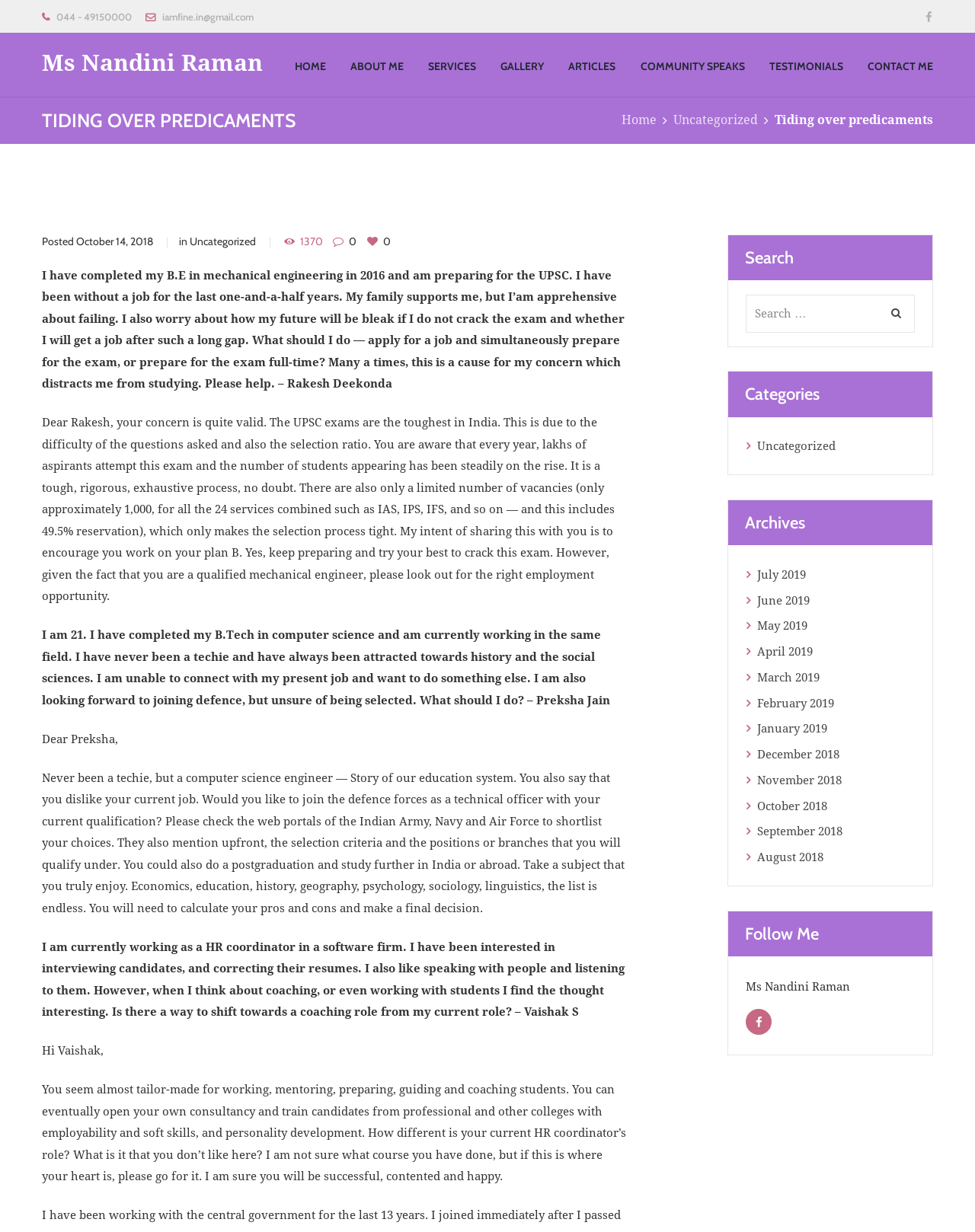Point out the bounding box coordinates of the section to click in order to follow this instruction: "Learn more about Los Cabos".

None